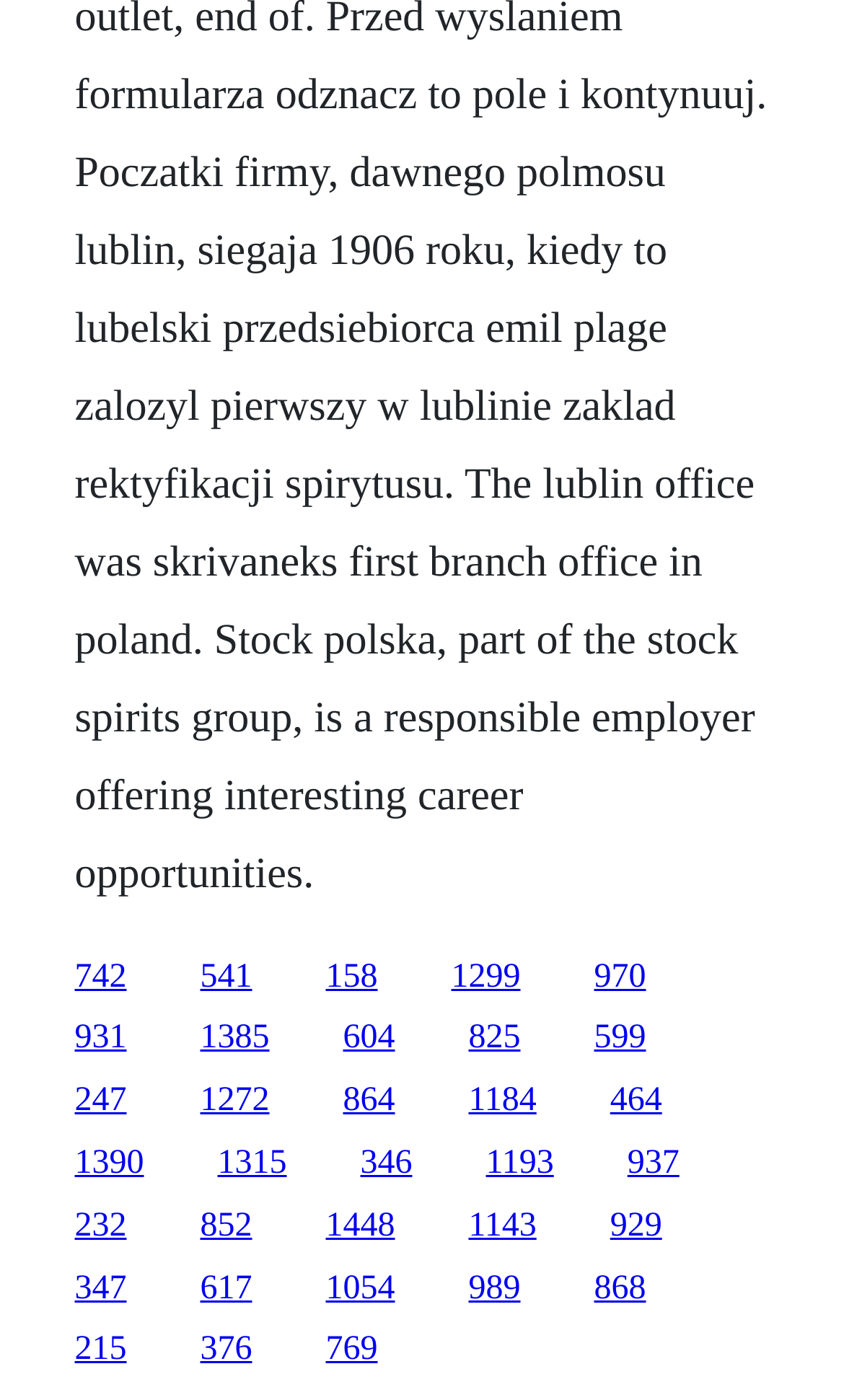Can you specify the bounding box coordinates of the area that needs to be clicked to fulfill the following instruction: "follow the ninth link"?

[0.704, 0.729, 0.765, 0.755]